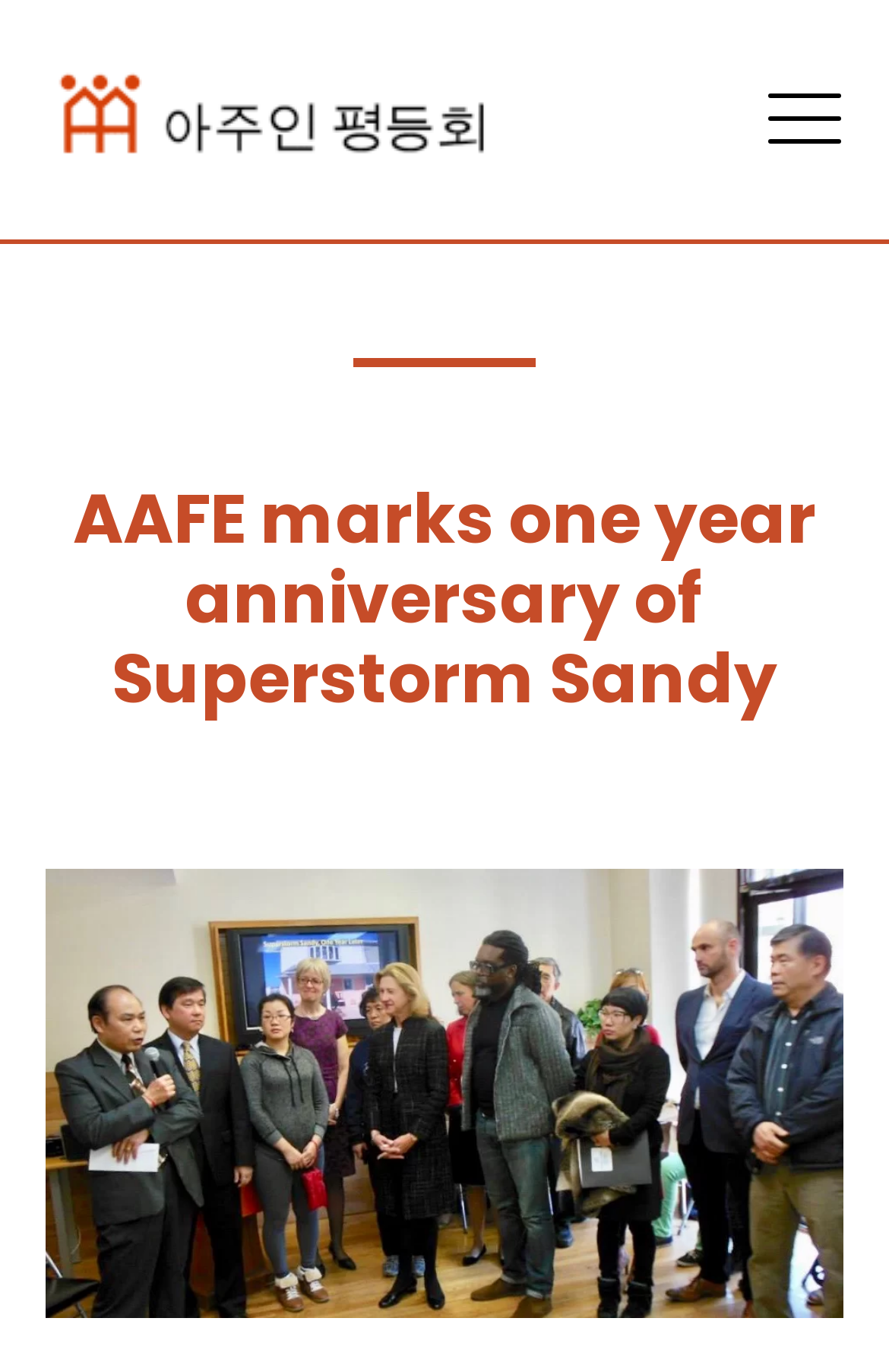Please determine the bounding box coordinates for the UI element described as: "Menu".

[0.864, 0.068, 0.946, 0.101]